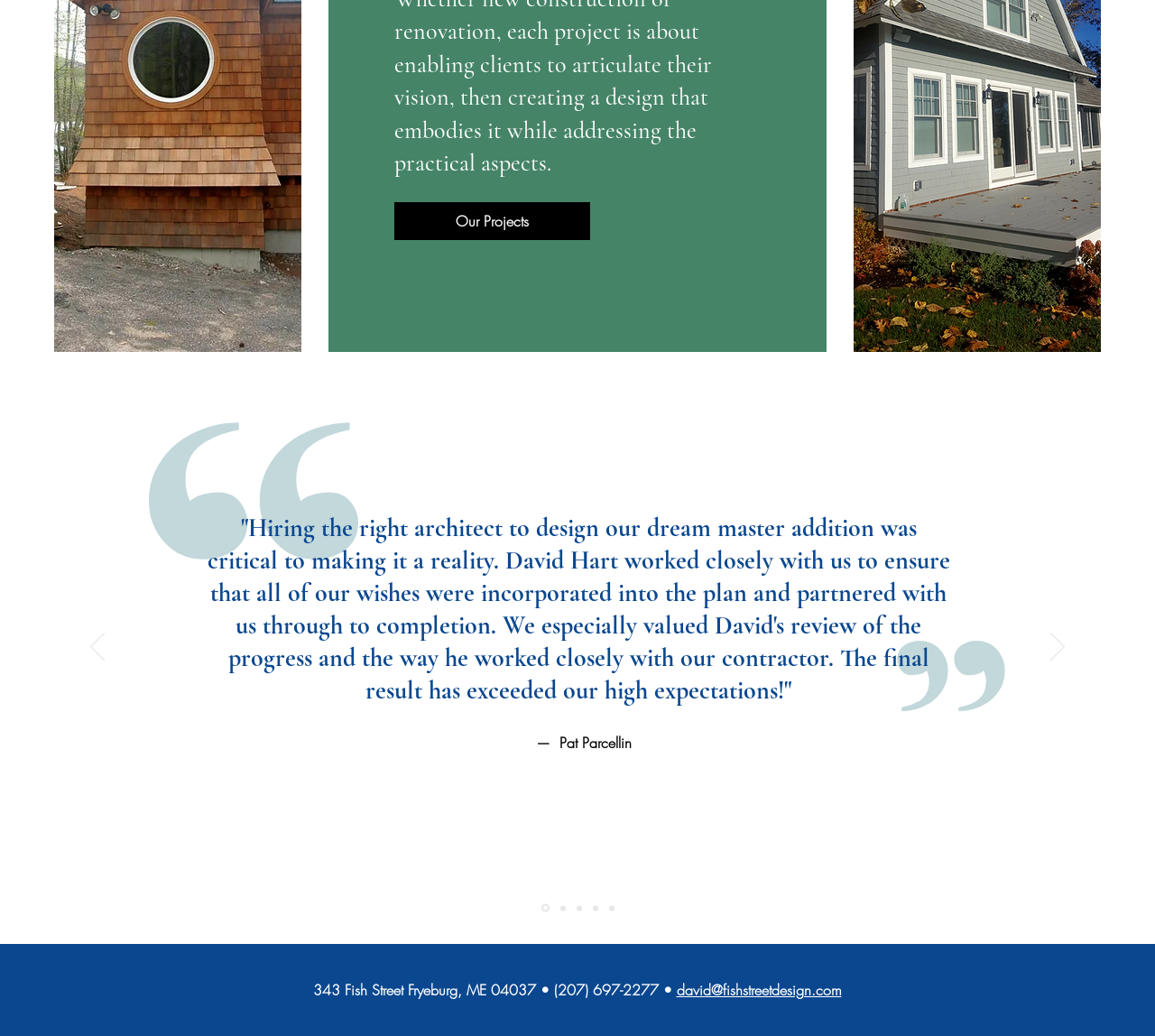Determine the bounding box coordinates of the UI element that matches the following description: "david@fishstreetdesign.com". The coordinates should be four float numbers between 0 and 1 in the format [left, top, right, bottom].

[0.586, 0.946, 0.729, 0.965]